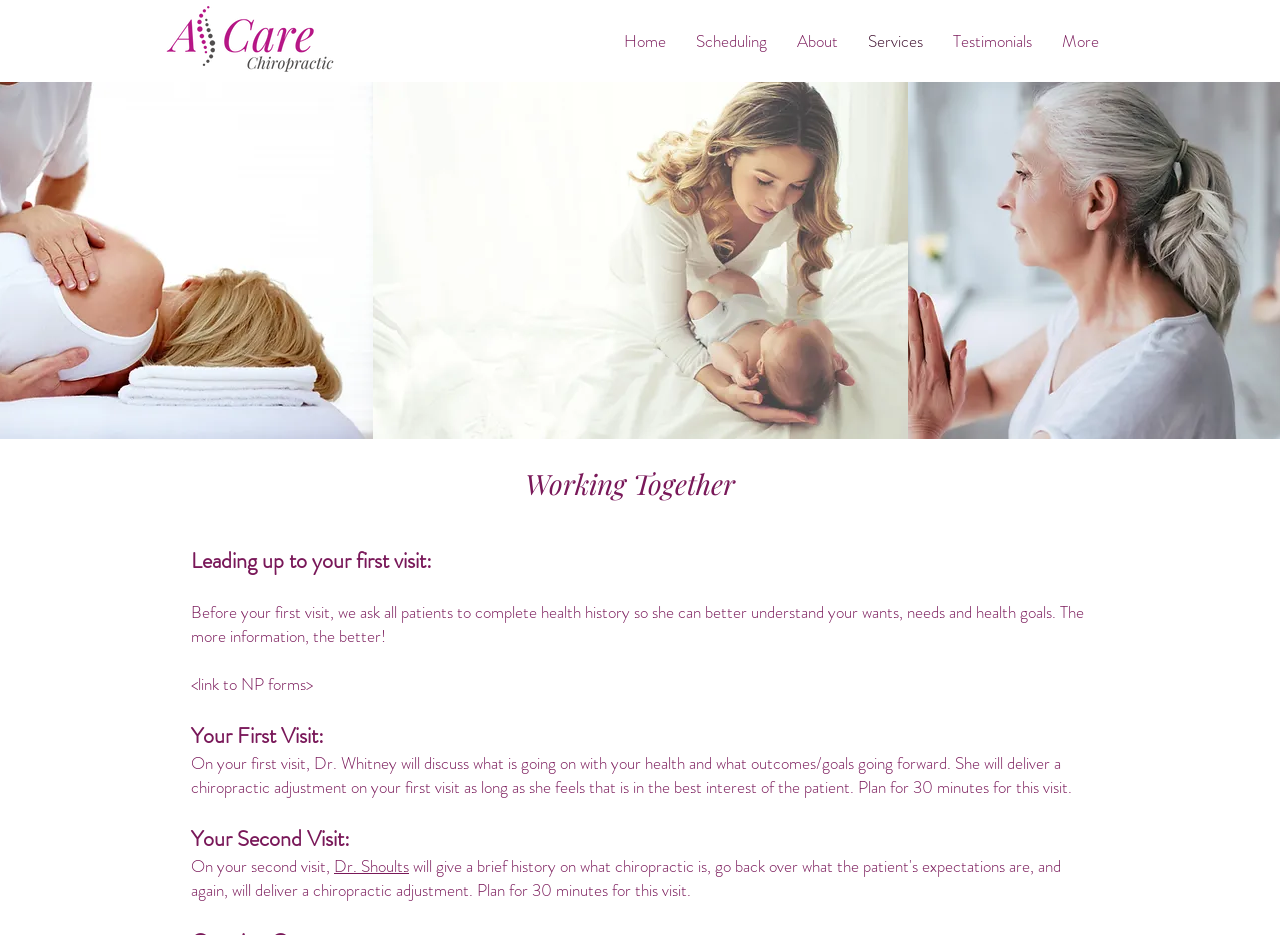Can you specify the bounding box coordinates for the region that should be clicked to fulfill this instruction: "Schedule an appointment now".

[0.716, 0.484, 0.846, 0.55]